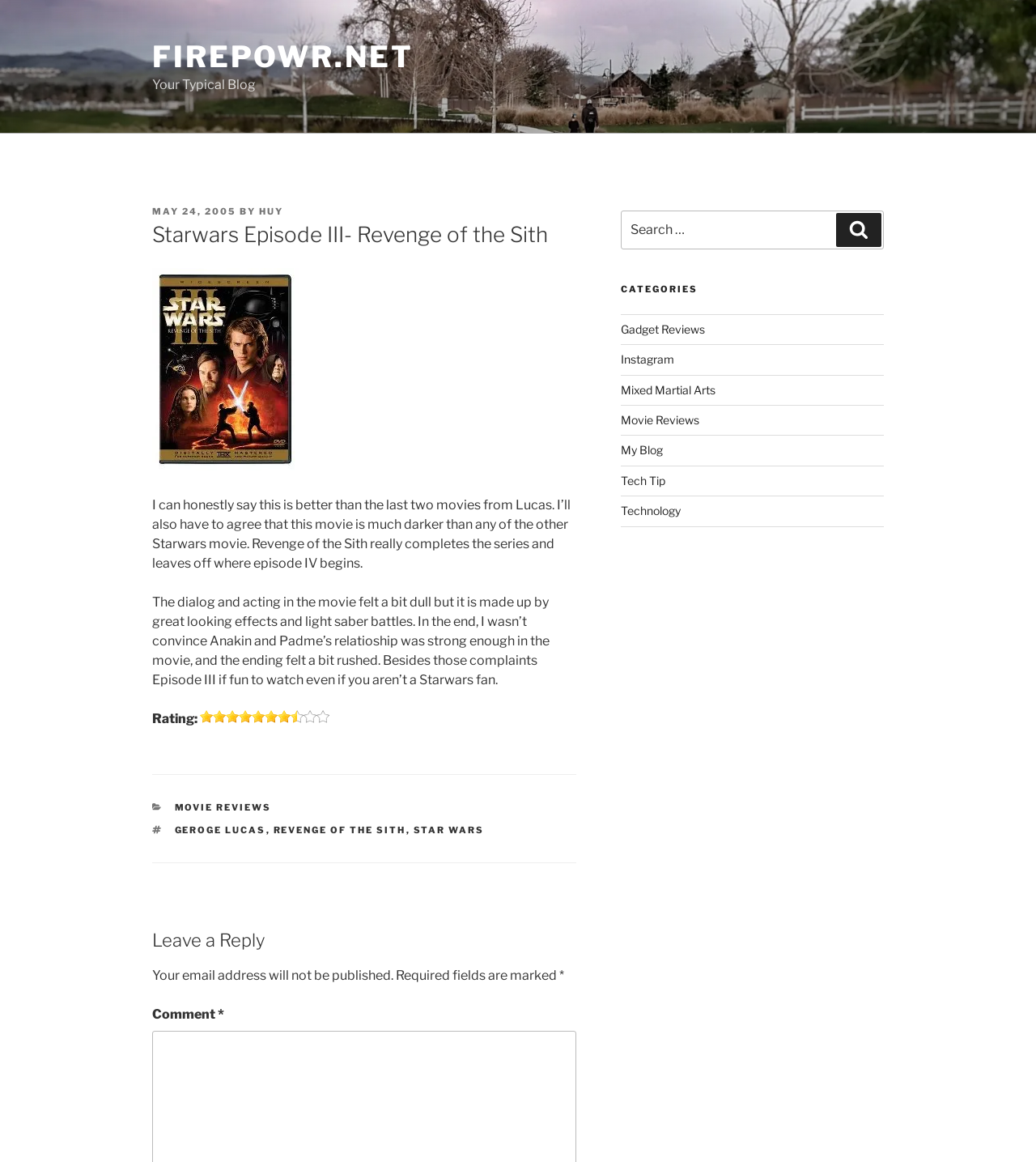Can you provide the bounding box coordinates for the element that should be clicked to implement the instruction: "Read the movie review"?

[0.147, 0.428, 0.551, 0.491]